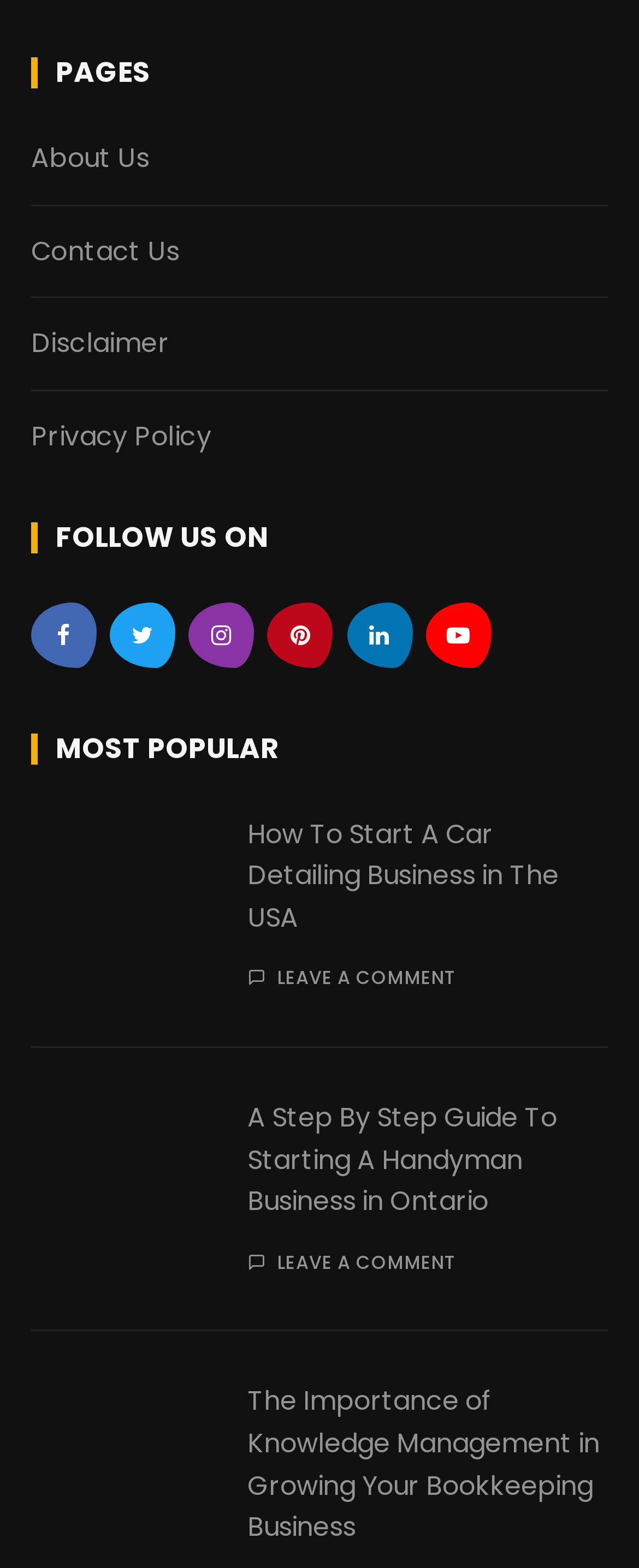Utilize the details in the image to thoroughly answer the following question: What is the theme of the articles on this page?

I analyzed the titles of the articles and found that they are all related to business, such as starting a car detailing business, a handyman business, and knowledge management in bookkeeping.